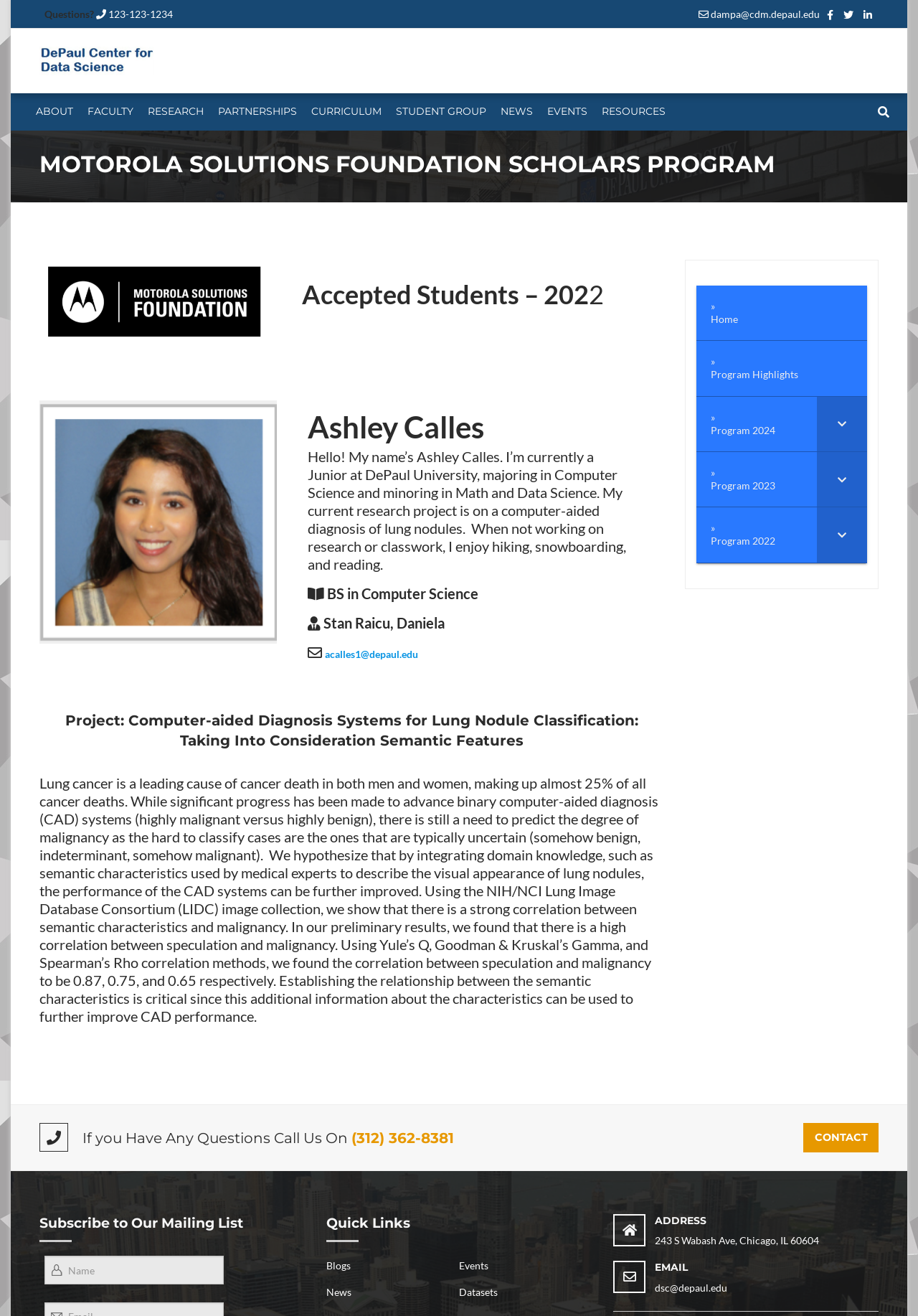Identify the bounding box coordinates for the UI element described as: "acalles1@depaul.edu".

[0.354, 0.492, 0.455, 0.501]